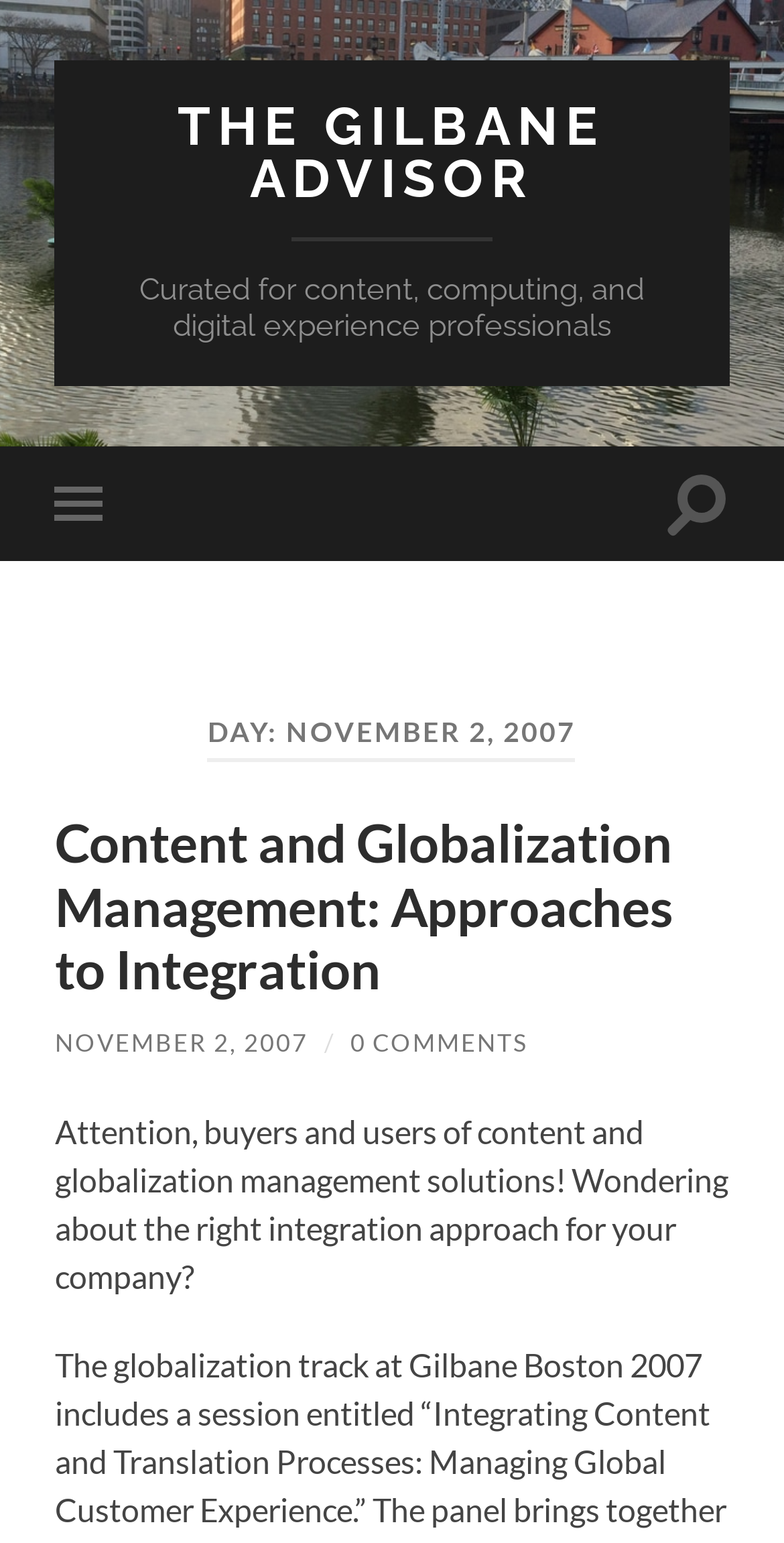What is the title of the first article?
Examine the webpage screenshot and provide an in-depth answer to the question.

I found the title by looking at the header section of the webpage, where it says 'Content and Globalization Management: Approaches to Integration'. This is a heading that appears to be the title of the first article.